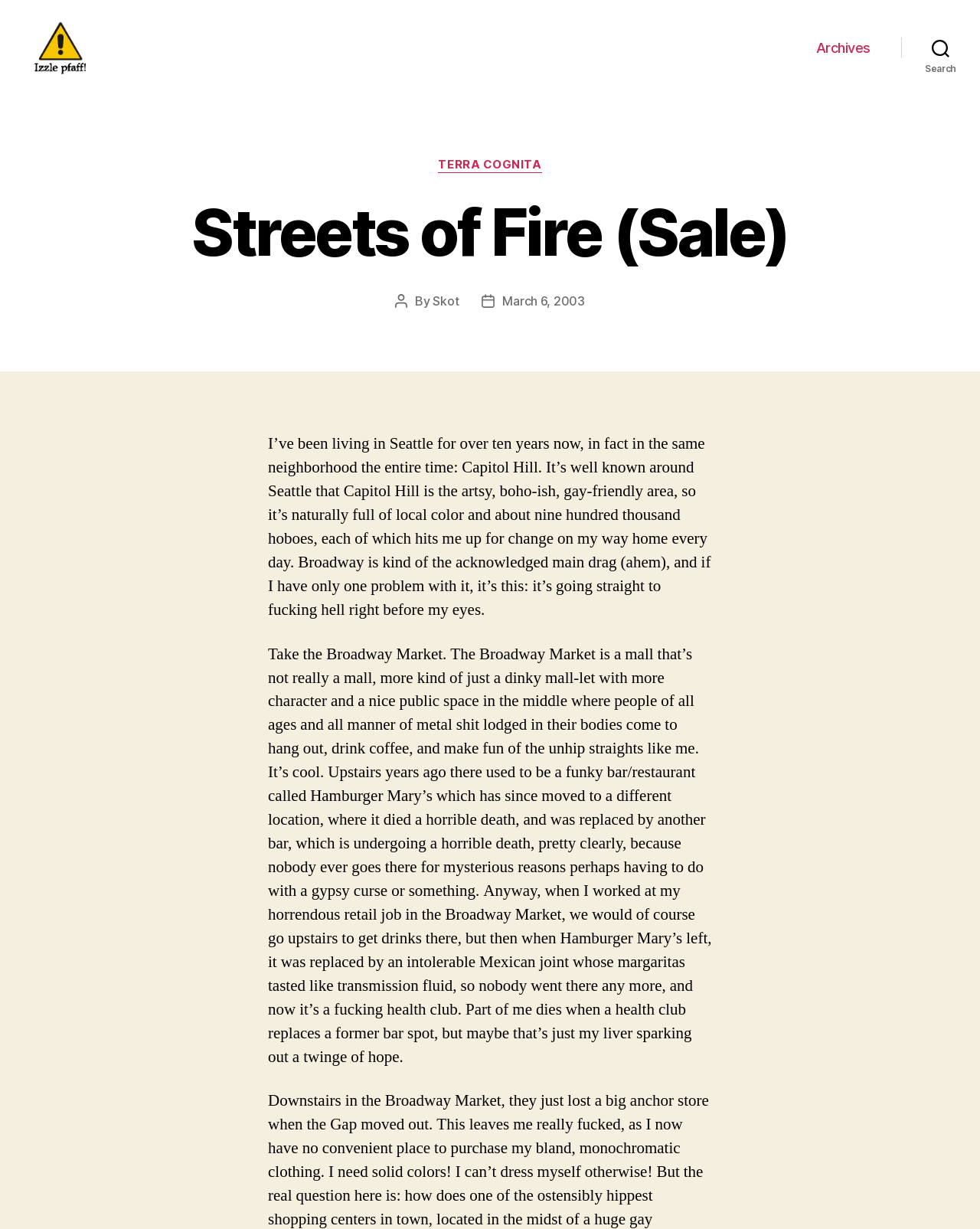What is the name of the bar/restaurant that used to be in the Broadway Market?
Ensure your answer is thorough and detailed.

I found the answer by reading the text content of the webpage, specifically the section that talks about the Broadway Market and the bar/restaurant that used to be there, which is mentioned as Hamburger Mary's.